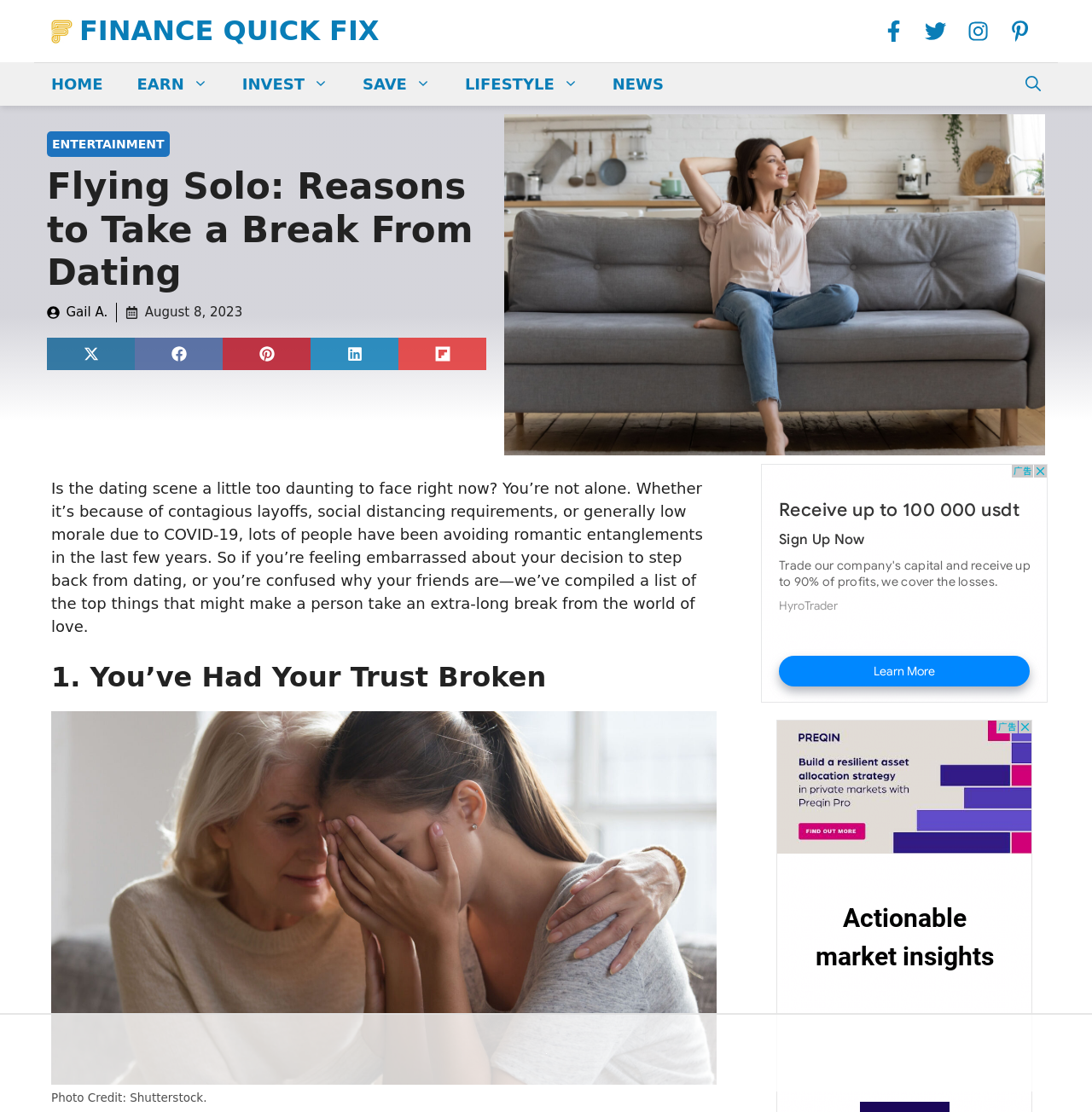Please identify the bounding box coordinates of the element I need to click to follow this instruction: "View the image".

[0.047, 0.639, 0.656, 0.995]